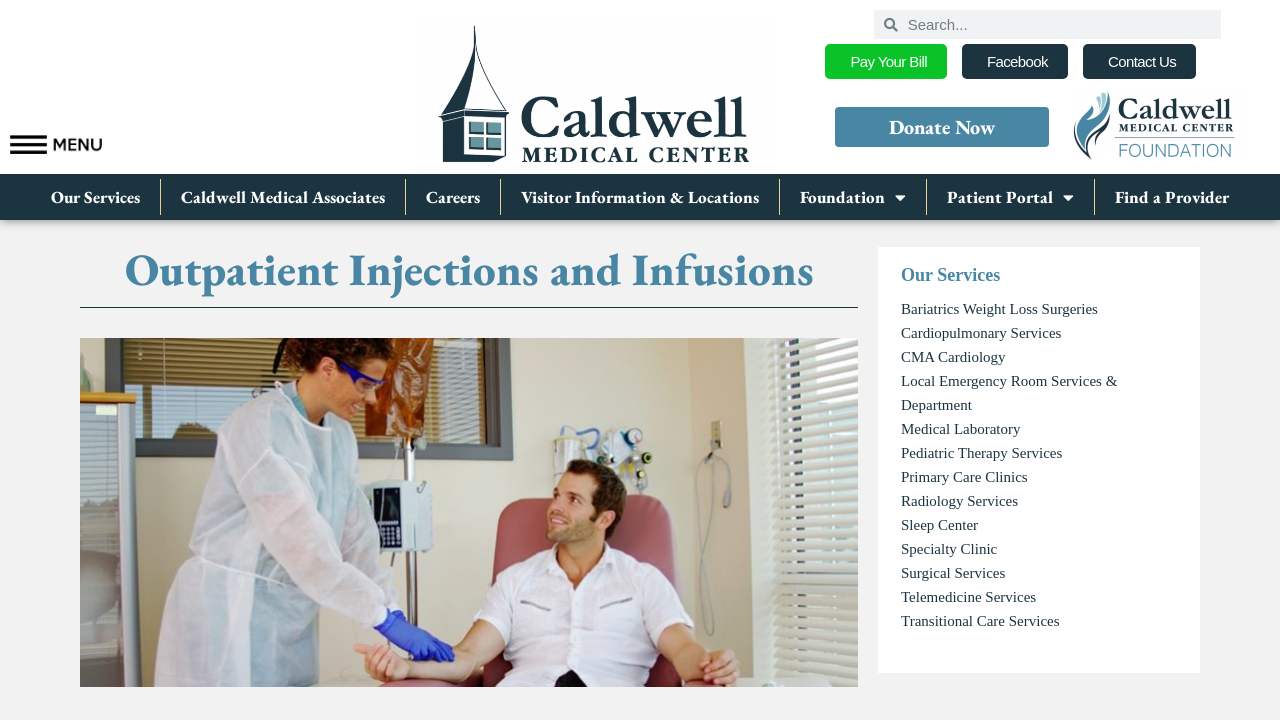Please answer the following question using a single word or phrase: 
How many services are listed under 'Our Services'?

13